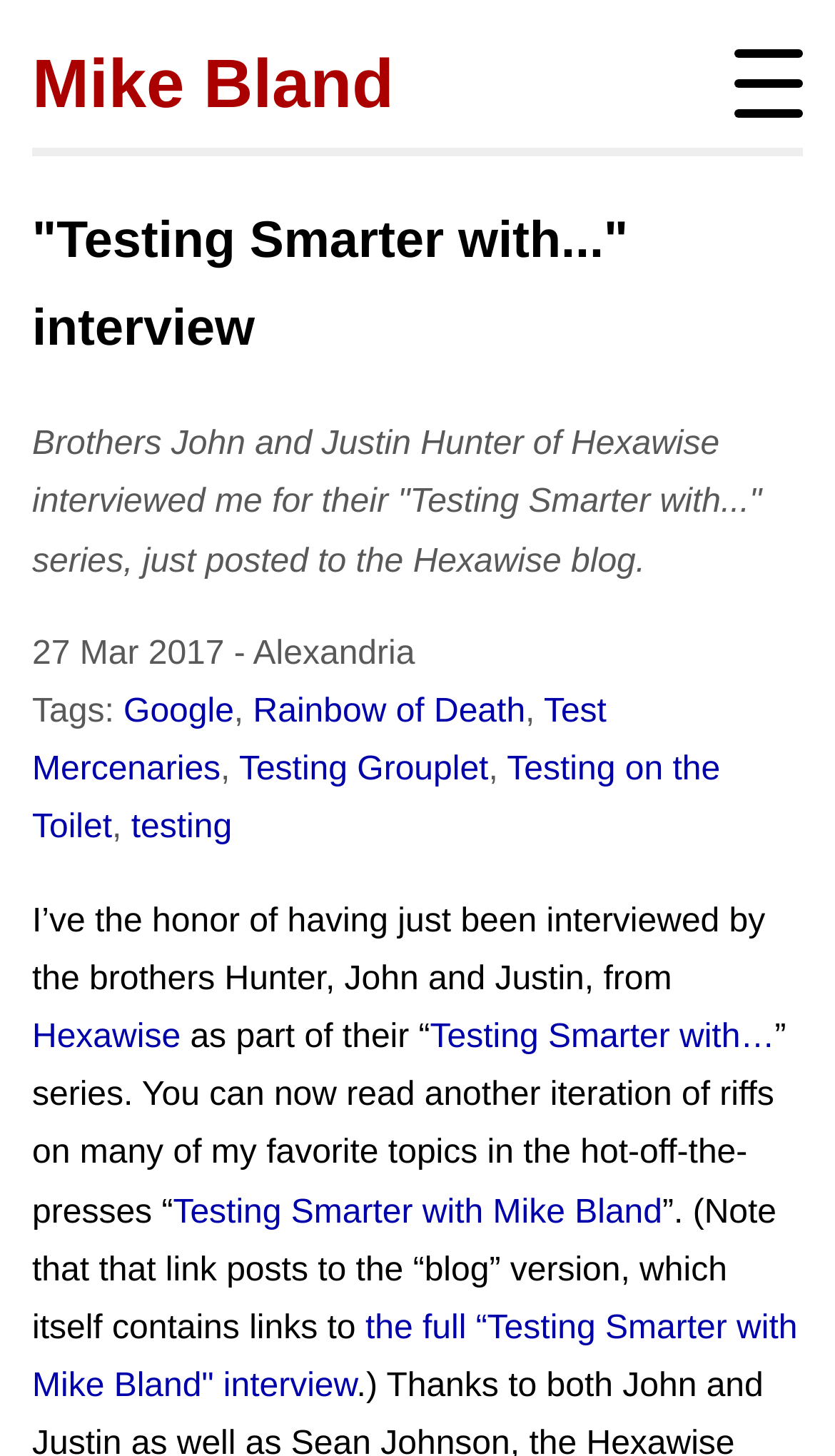Please indicate the bounding box coordinates for the clickable area to complete the following task: "Check the Atom feed". The coordinates should be specified as four float numbers between 0 and 1, i.e., [left, top, right, bottom].

[0.42, 0.206, 0.502, 0.231]